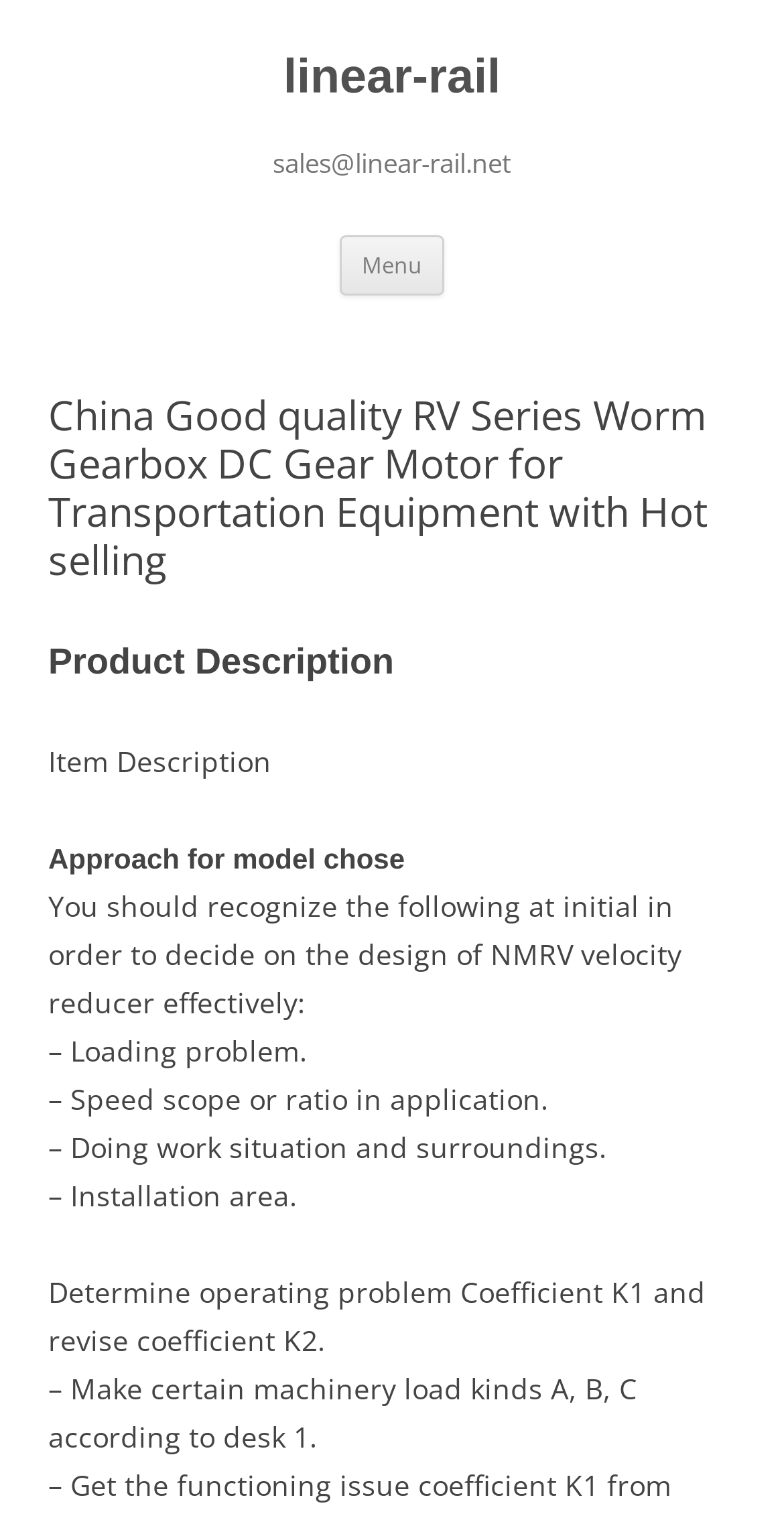What is the purpose of table 1?
Answer the question with as much detail as possible.

The webpage mentions 'Make certain machinery load kinds A, B, C according to desk 1', indicating that table 1 is used to determine machinery load types.